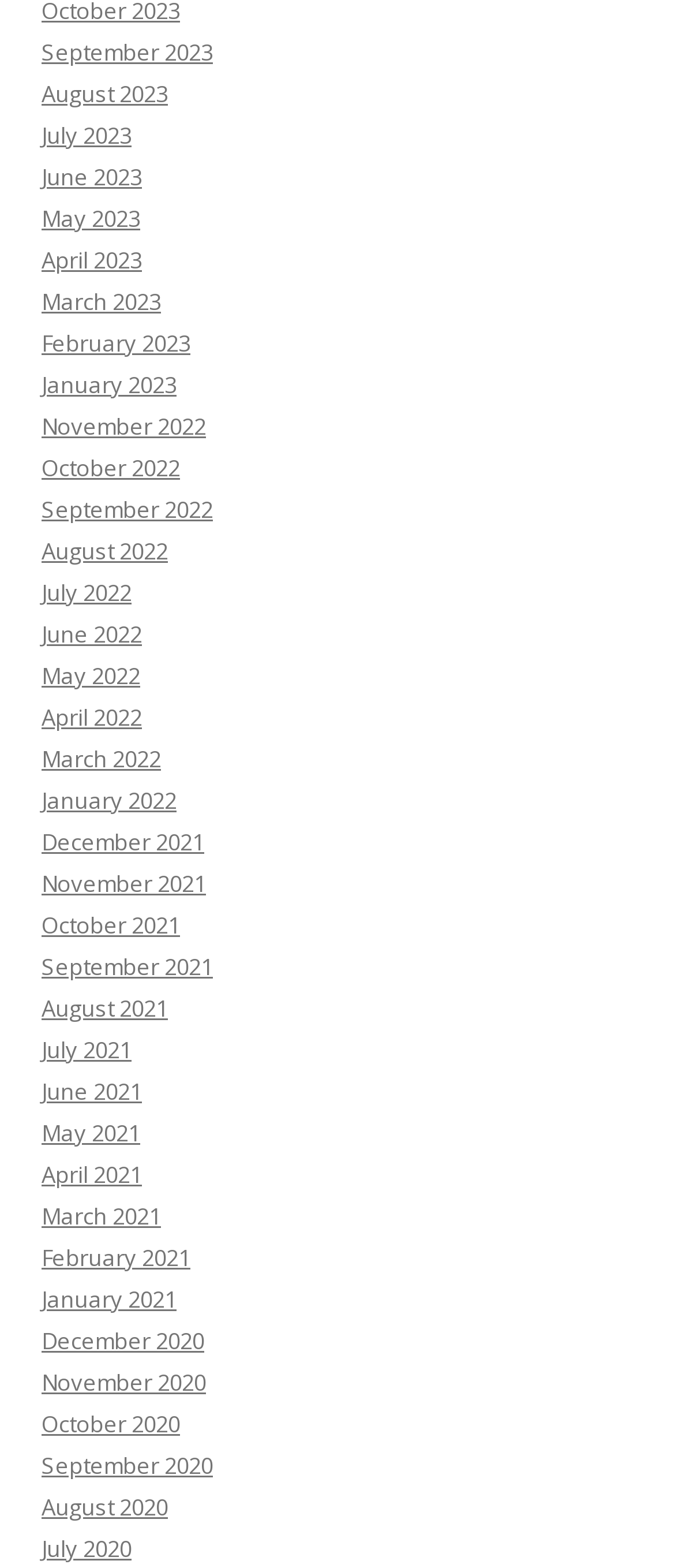Please find the bounding box coordinates of the element that needs to be clicked to perform the following instruction: "View August 2022". The bounding box coordinates should be four float numbers between 0 and 1, represented as [left, top, right, bottom].

[0.062, 0.342, 0.249, 0.362]